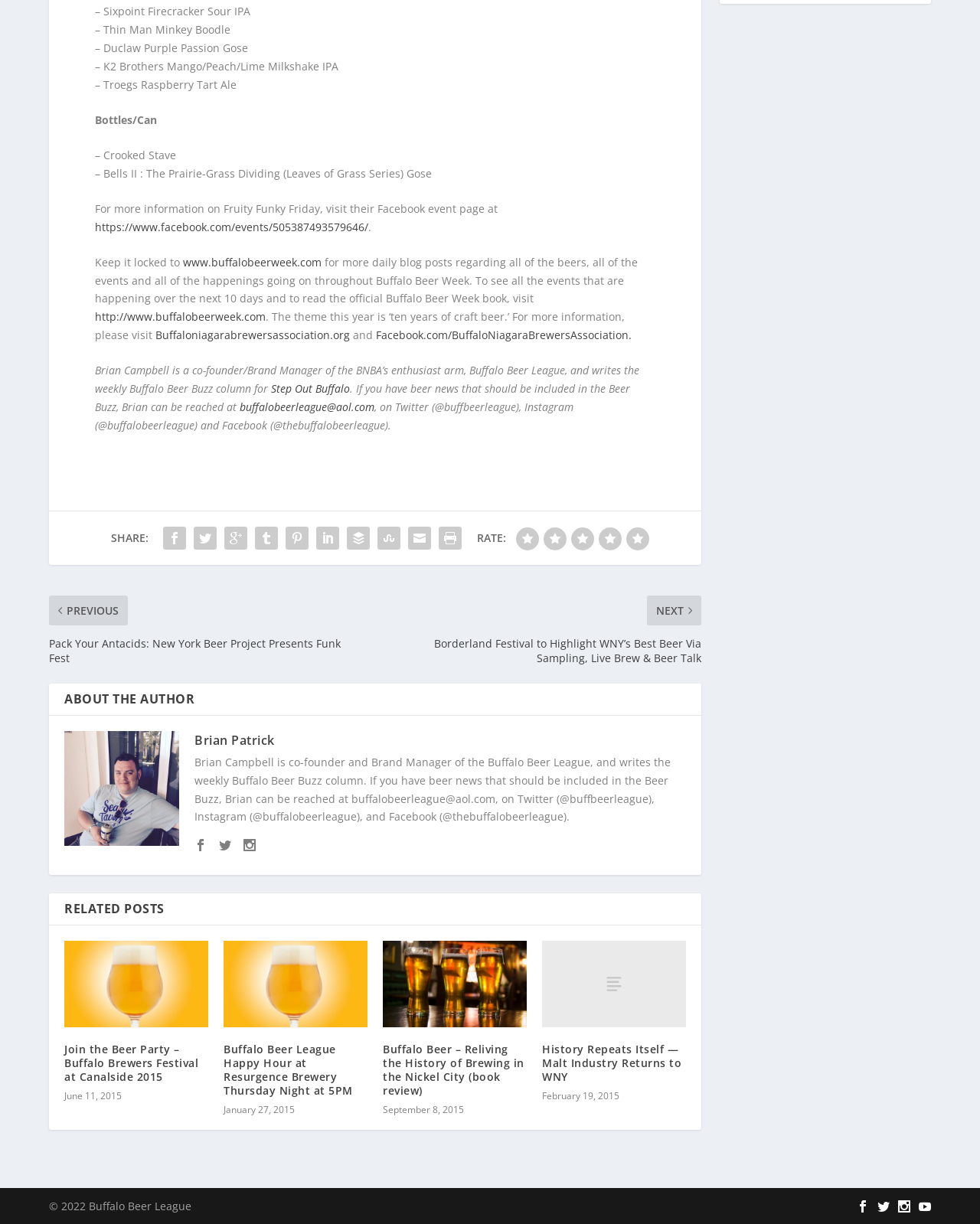Pinpoint the bounding box coordinates of the area that must be clicked to complete this instruction: "Share this post".

[0.113, 0.425, 0.151, 0.437]